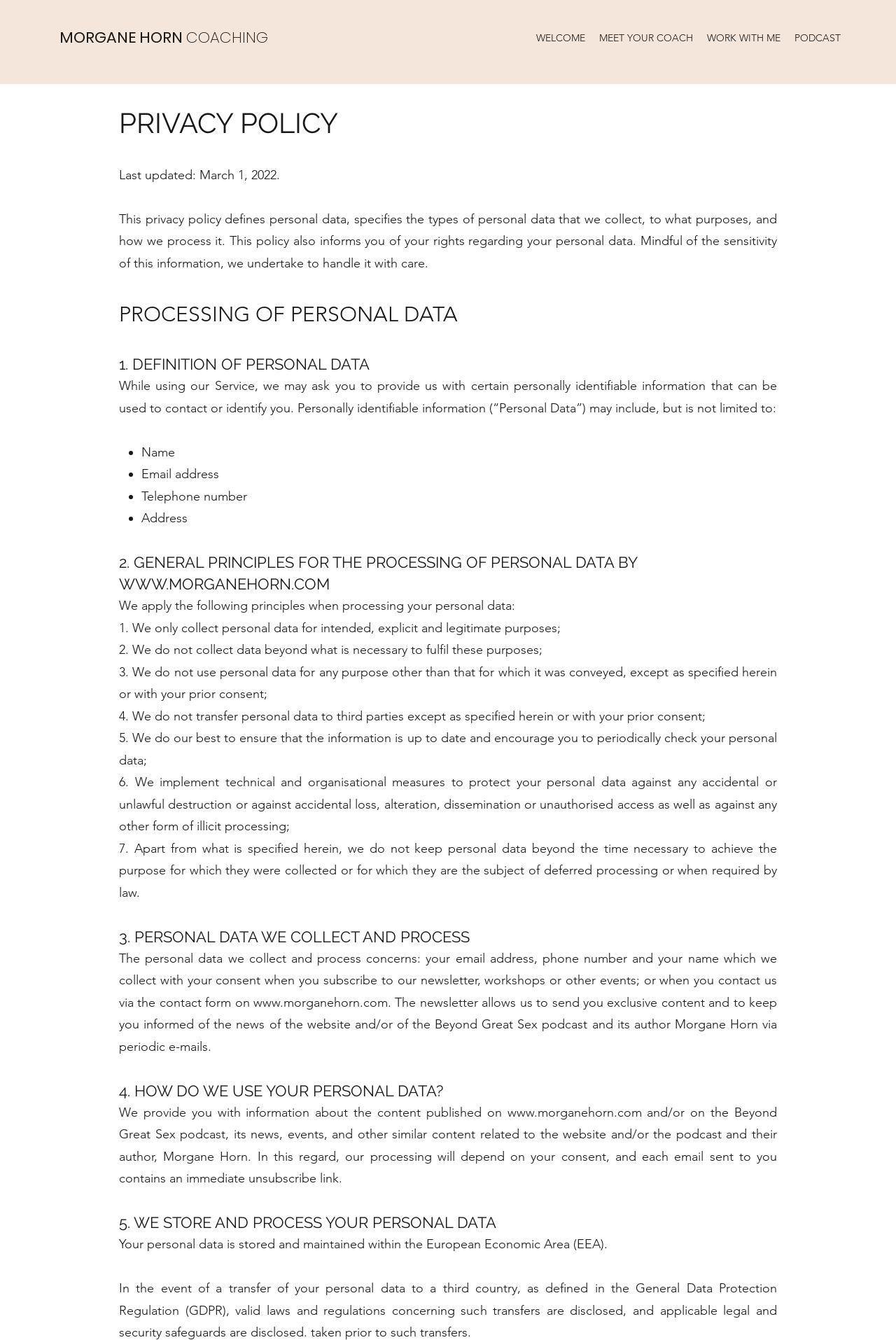What types of personal data are collected?
Answer the question with as much detail as possible.

The webpage lists the types of personal data collected, which include name, email address, telephone number, and address, as mentioned in the section '1. DEFINITION OF PERSONAL DATA'.